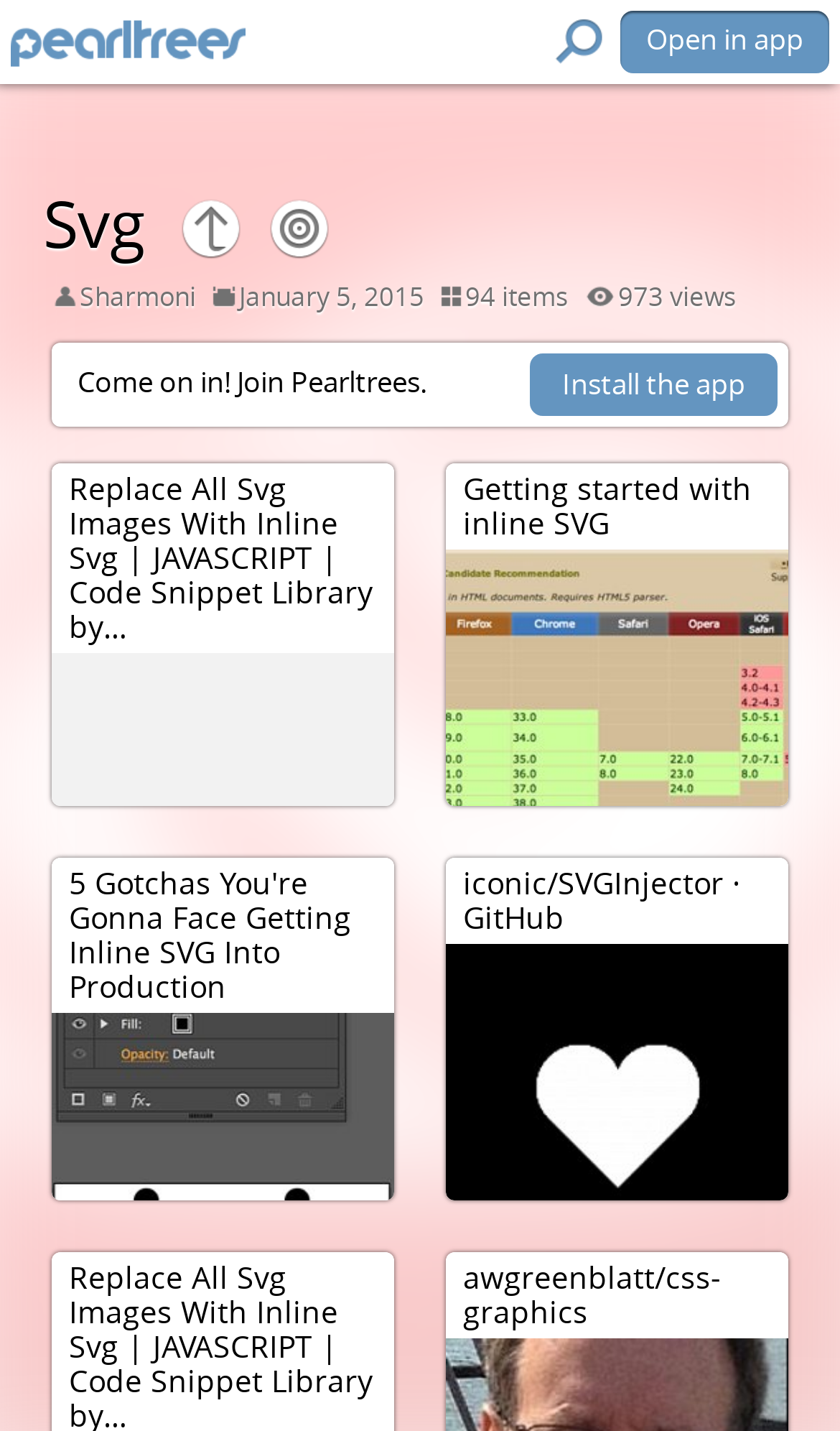Using the information in the image, could you please answer the following question in detail:
How many items are there?

I found the number of items by looking at the static text elements at the top of the webpage, which display the number of items, views, and other information.